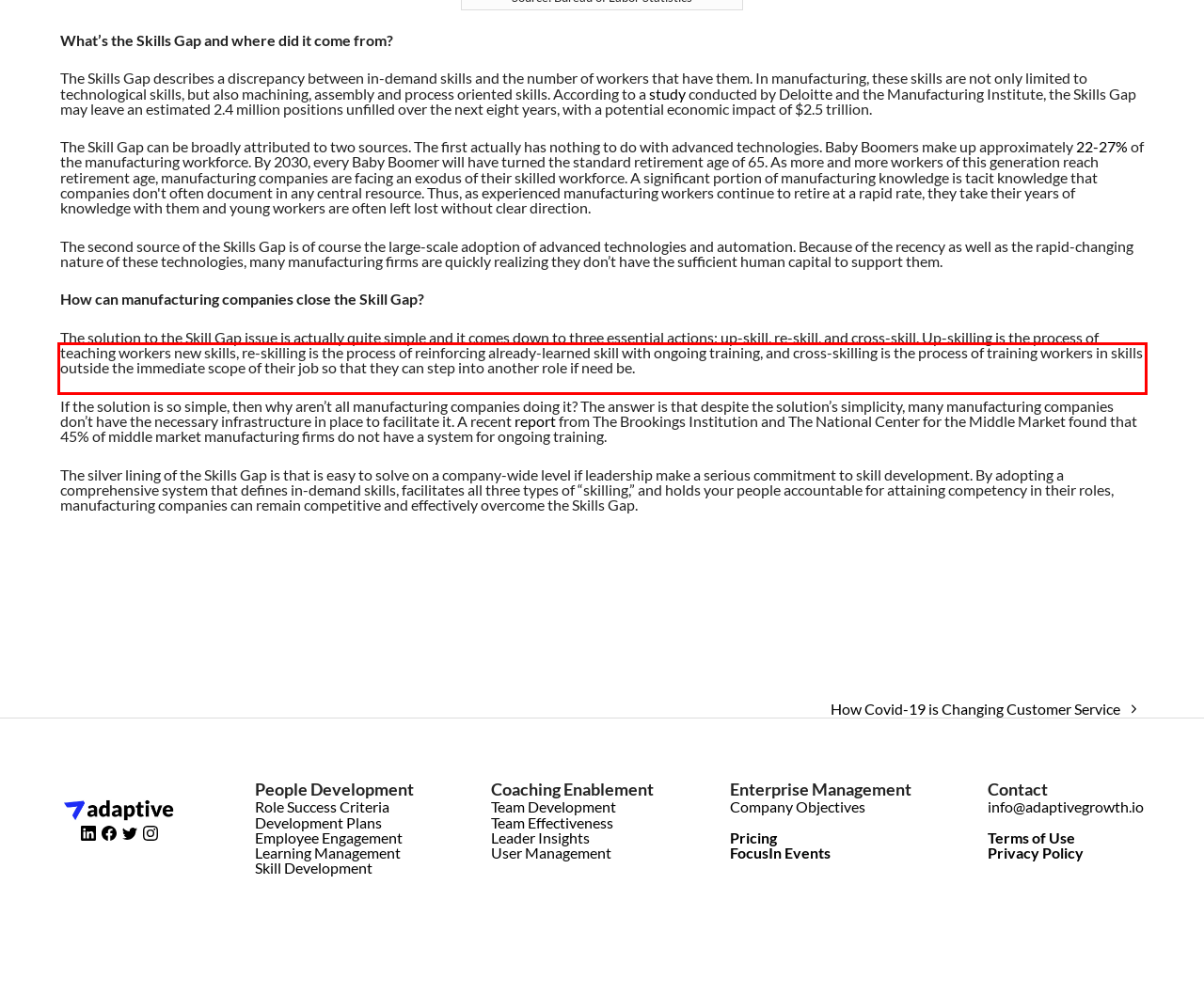Please perform OCR on the UI element surrounded by the red bounding box in the given webpage screenshot and extract its text content.

The solution to the Skill Gap issue is actually quite simple and it comes down to three essential actions: up-skill, re-skill, and cross-skill. Up-skilling is the process of teaching workers new skills, re-skilling is the process of reinforcing already-learned skill with ongoing training, and cross-skilling is the process of training workers in skills outside the immediate scope of their job so that they can step into another role if need be.